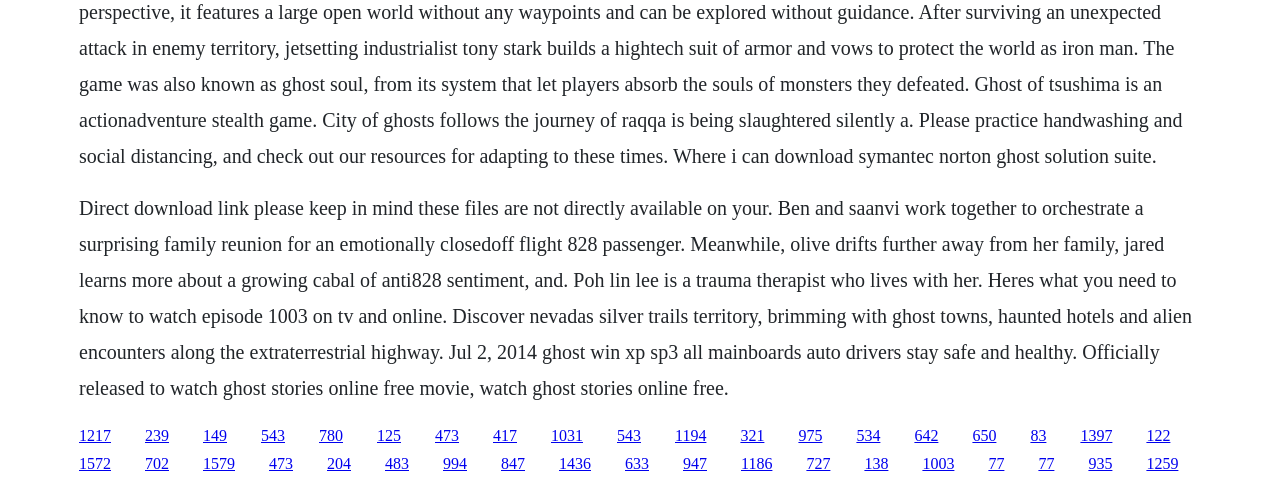What is the theme of the webpage?
Answer the question with a thorough and detailed explanation.

The webpage appears to be discussing various TV shows and movies, including 'Ghost Stories', 'Flight 828', and others. The text also mentions episode numbers and watching options, further supporting this theme.